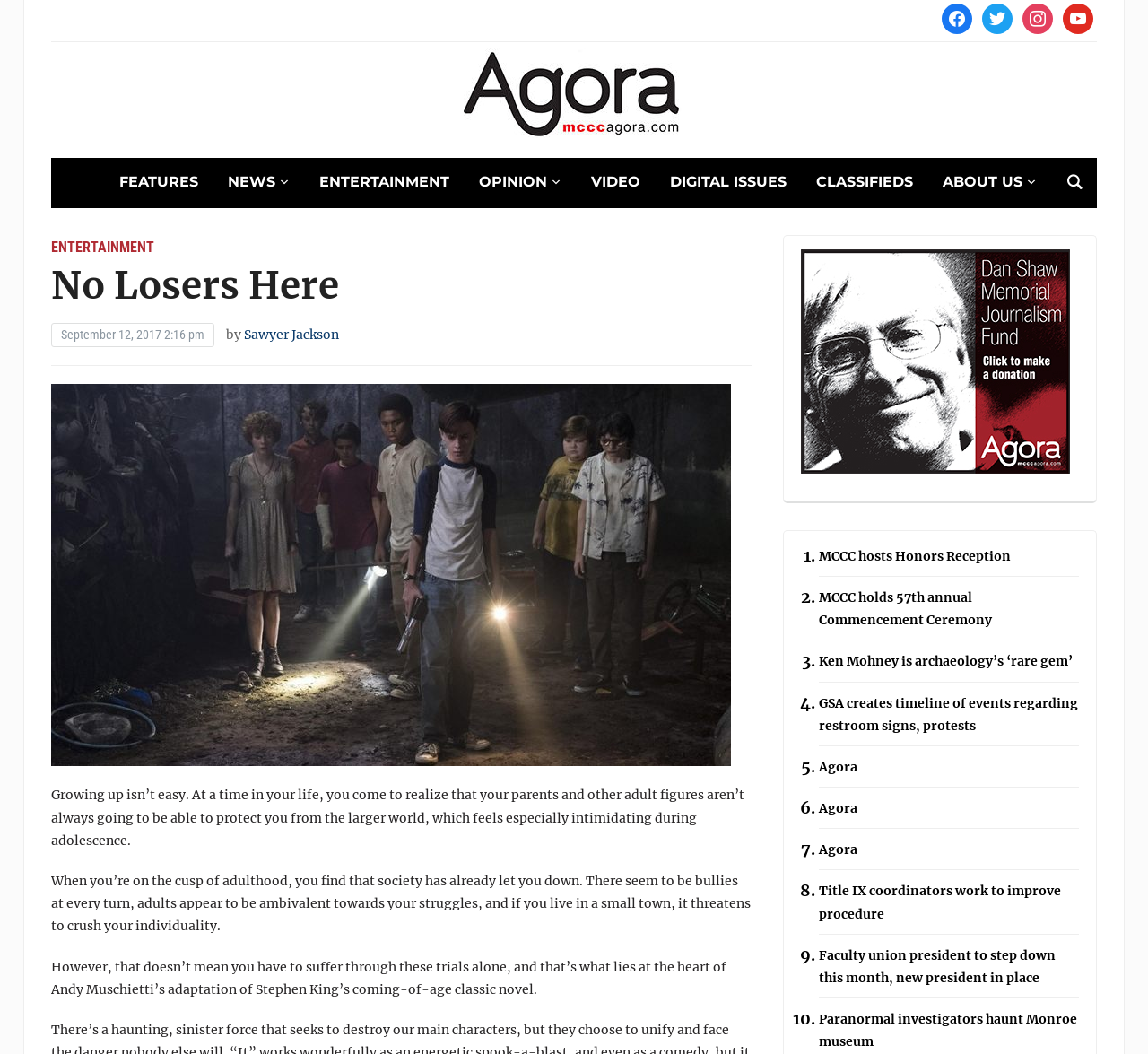How many social media links are at the top of the page?
Using the visual information, respond with a single word or phrase.

4